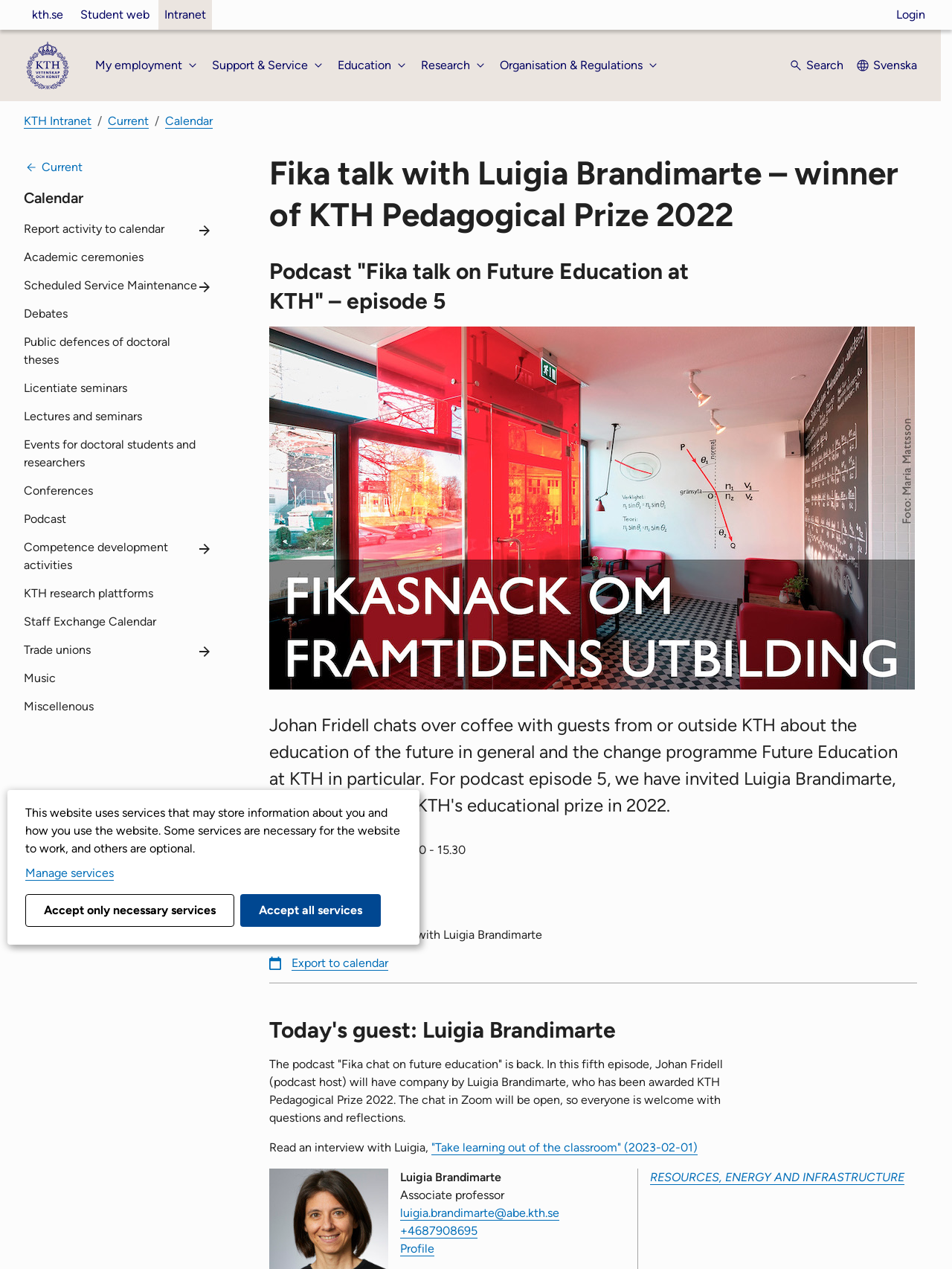Determine the coordinates of the bounding box that should be clicked to complete the instruction: "Click on the 'Login' link". The coordinates should be represented by four float numbers between 0 and 1: [left, top, right, bottom].

[0.941, 0.0, 0.972, 0.023]